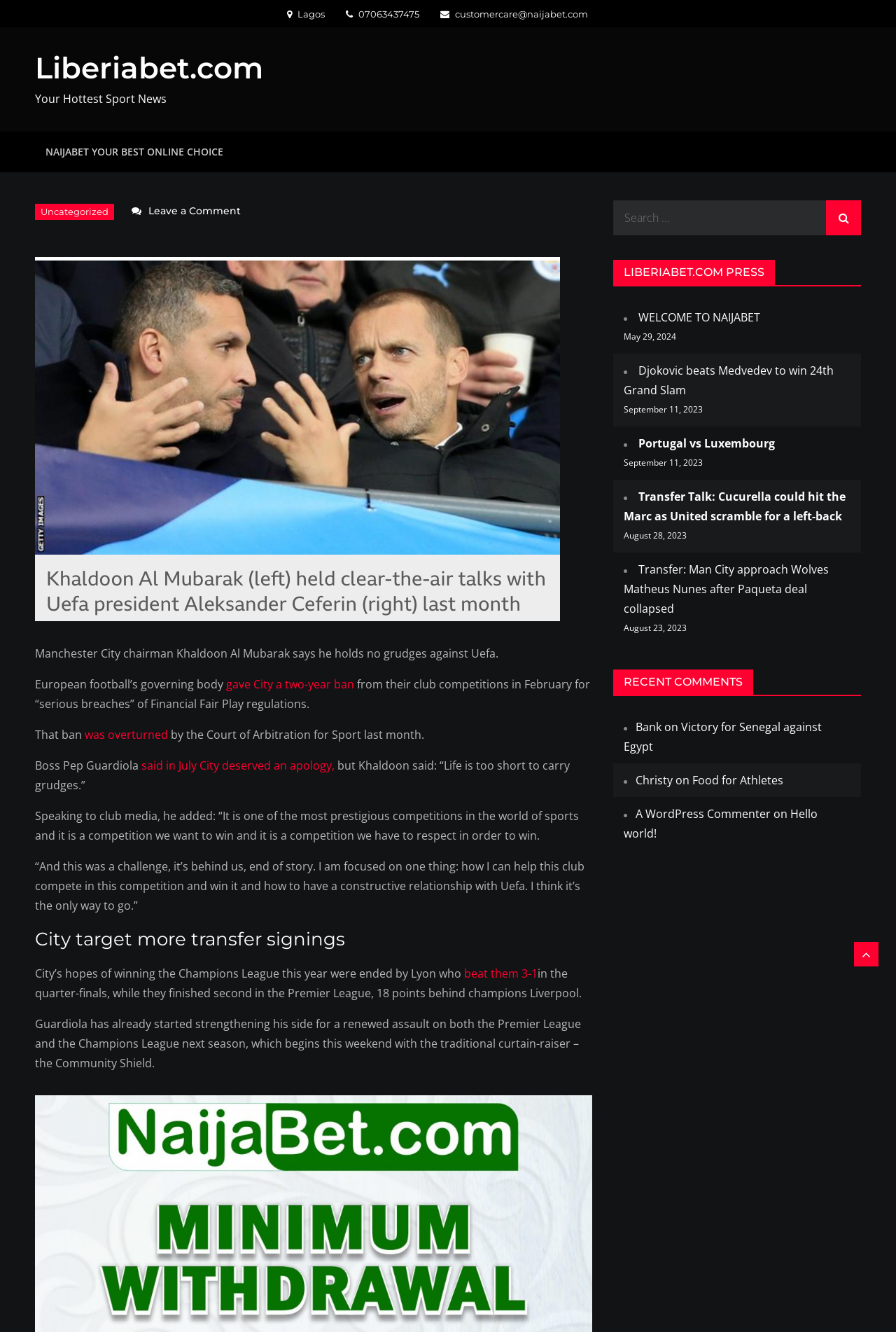Specify the bounding box coordinates of the area that needs to be clicked to achieve the following instruction: "Read the news about Man City chairman Khaldoon Al Mubarak".

[0.039, 0.485, 0.556, 0.497]